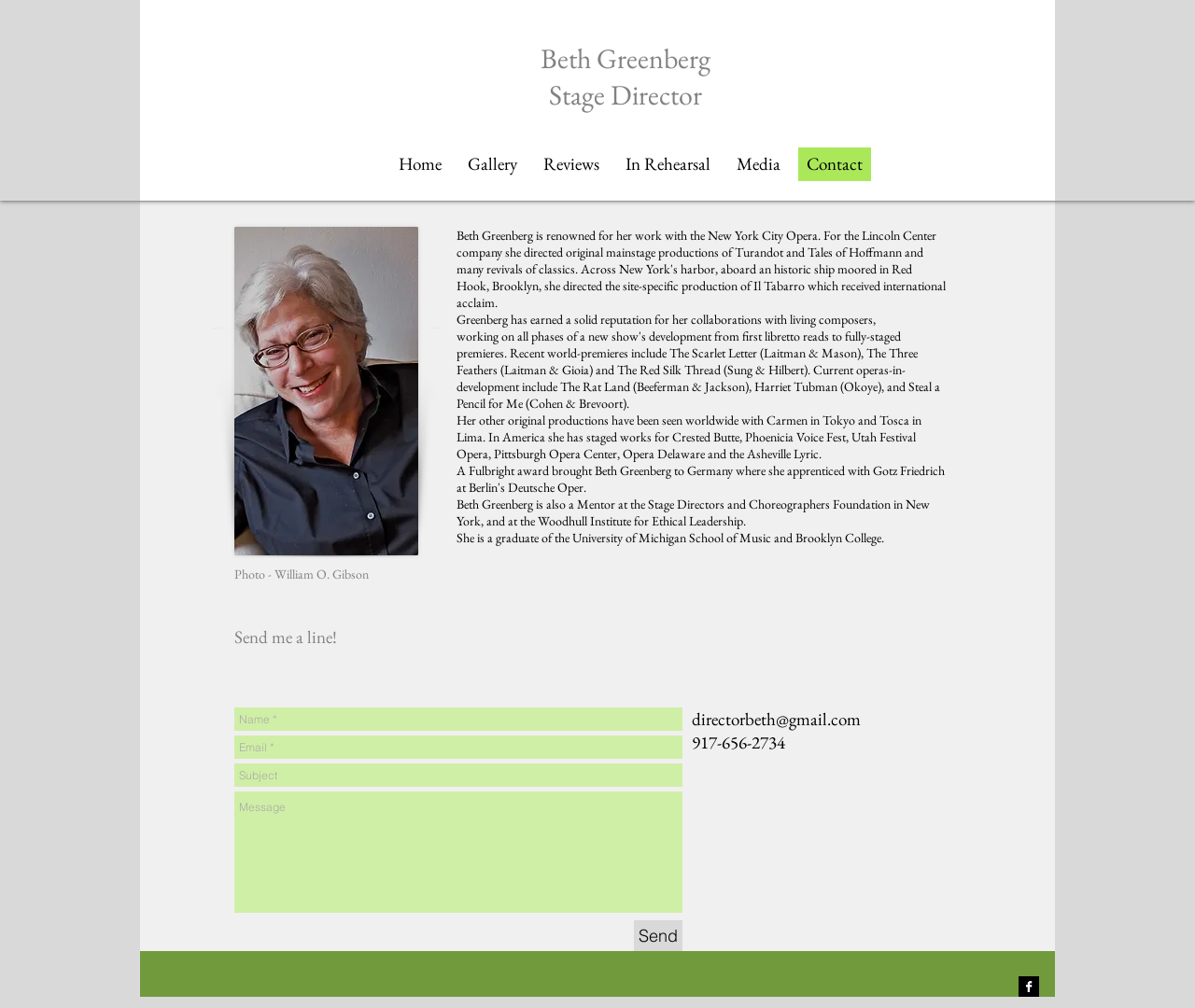Determine the bounding box coordinates of the clickable region to execute the instruction: "Email Beth Greenberg directly". The coordinates should be four float numbers between 0 and 1, denoted as [left, top, right, bottom].

[0.579, 0.702, 0.72, 0.725]